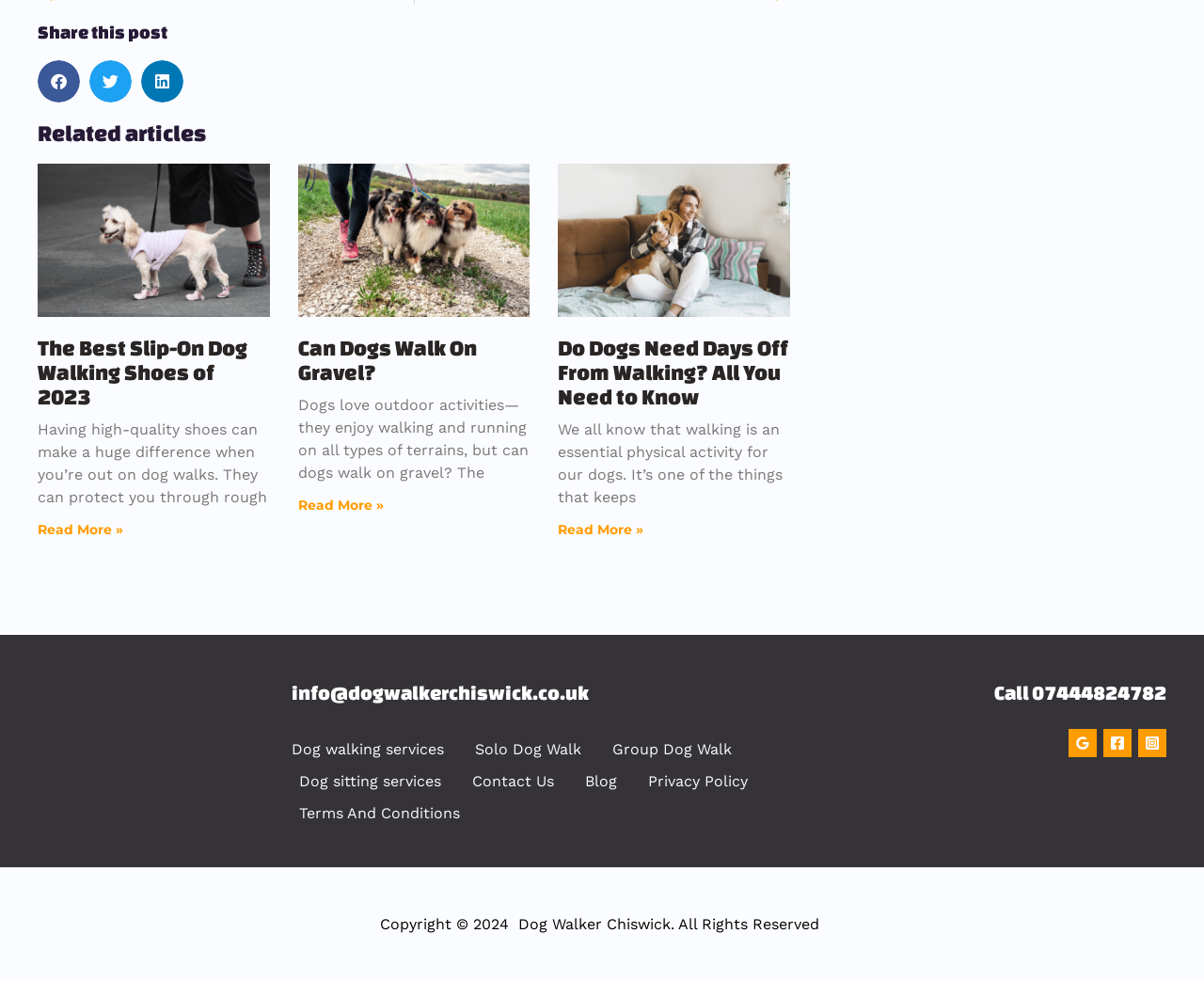How many navigation links are there?
Please respond to the question with a detailed and informative answer.

I examined the site navigation section, and there are eight links: Dog walking services, Solo Dog Walk, Group Dog Walk, Dog sitting services, Contact Us, Blog, Privacy Policy, and Terms And Conditions.